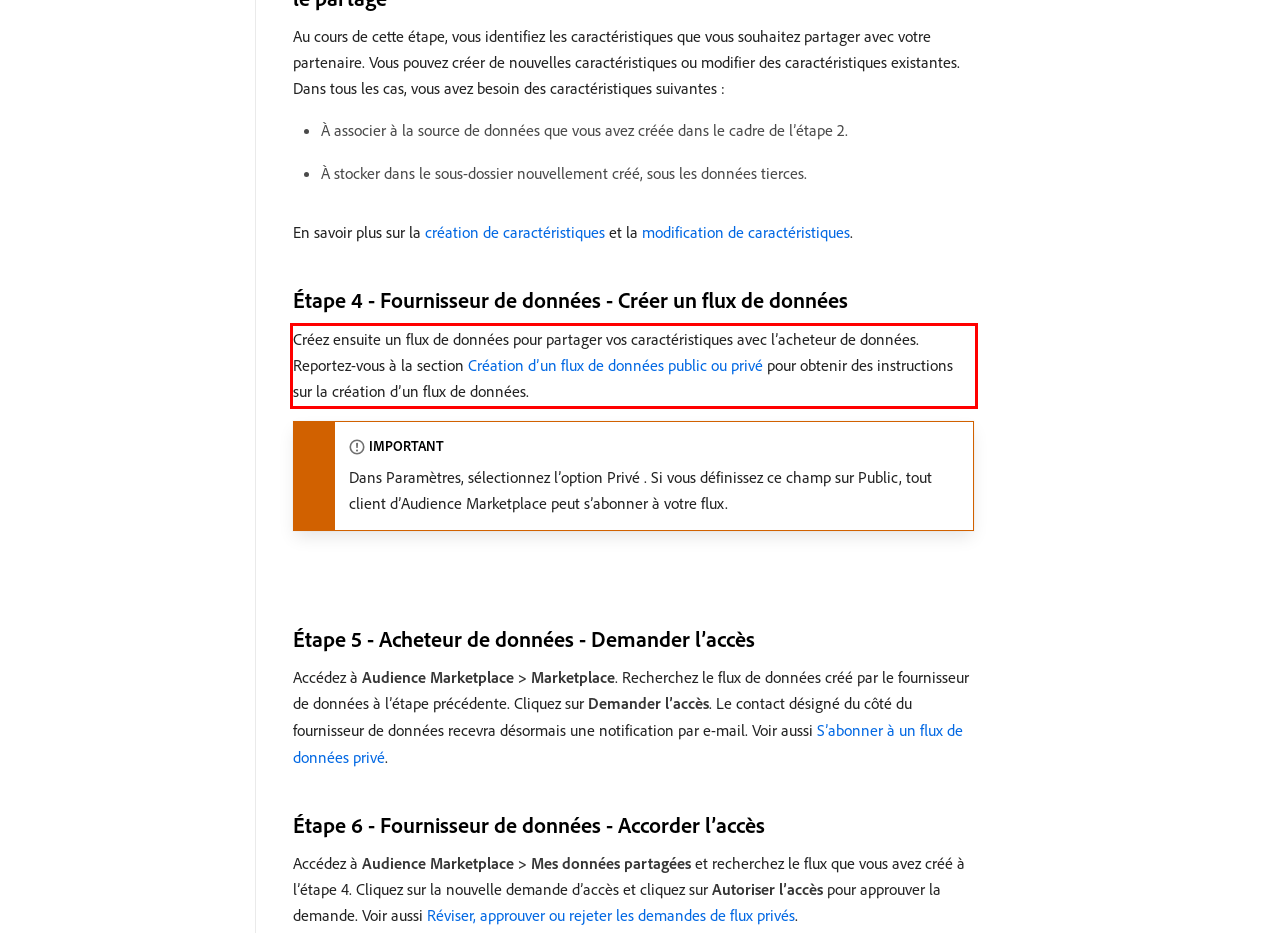From the given screenshot of a webpage, identify the red bounding box and extract the text content within it.

Créez ensuite un flux de données pour partager vos caractéristiques avec l’acheteur de données. Reportez-vous à la section Création d’un flux de données public ou privé pour obtenir des instructions sur la création d’un flux de données.